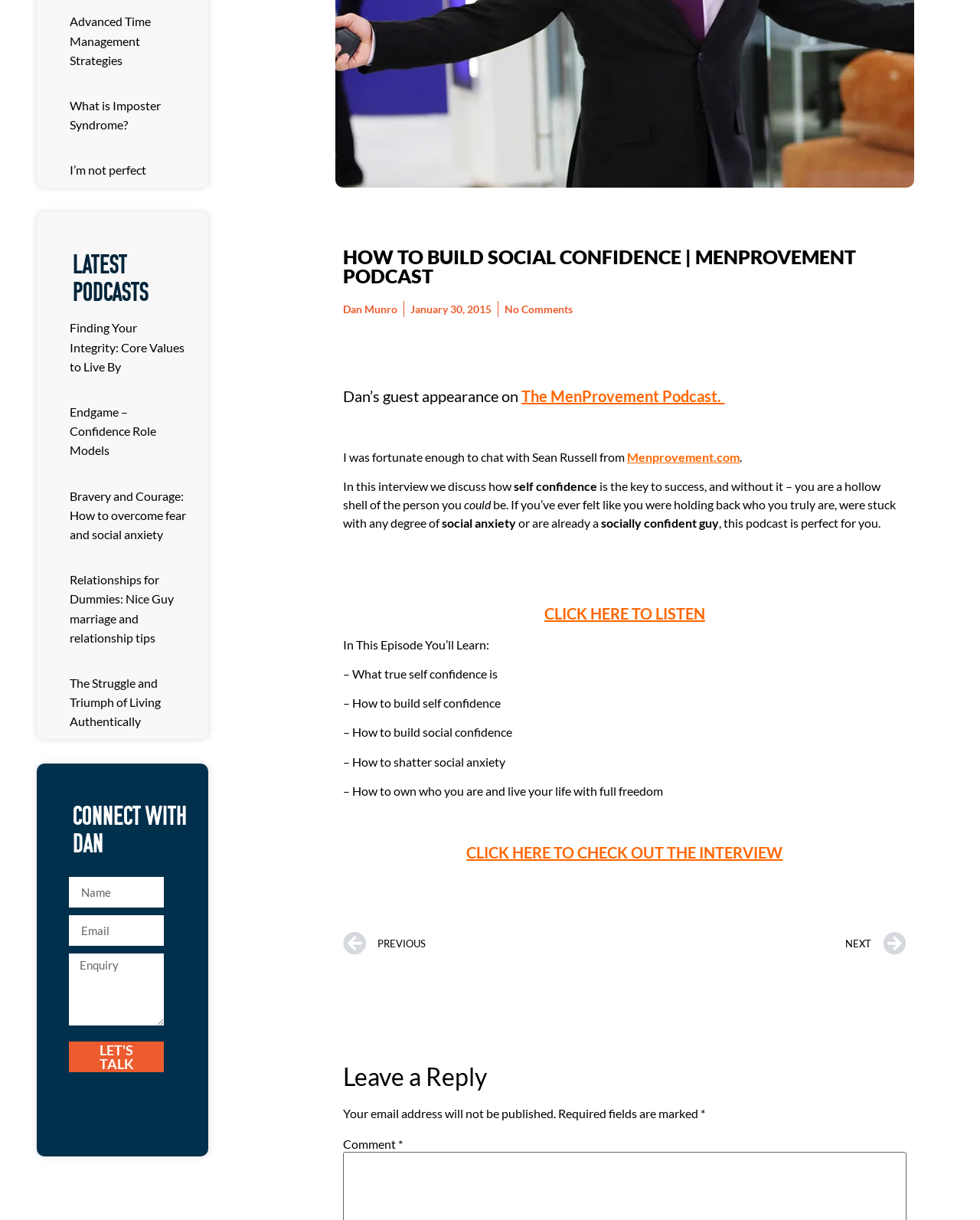Extract the bounding box coordinates for the HTML element that matches this description: "Advanced Time Management Strategies". The coordinates should be four float numbers between 0 and 1, i.e., [left, top, right, bottom].

[0.071, 0.011, 0.154, 0.055]